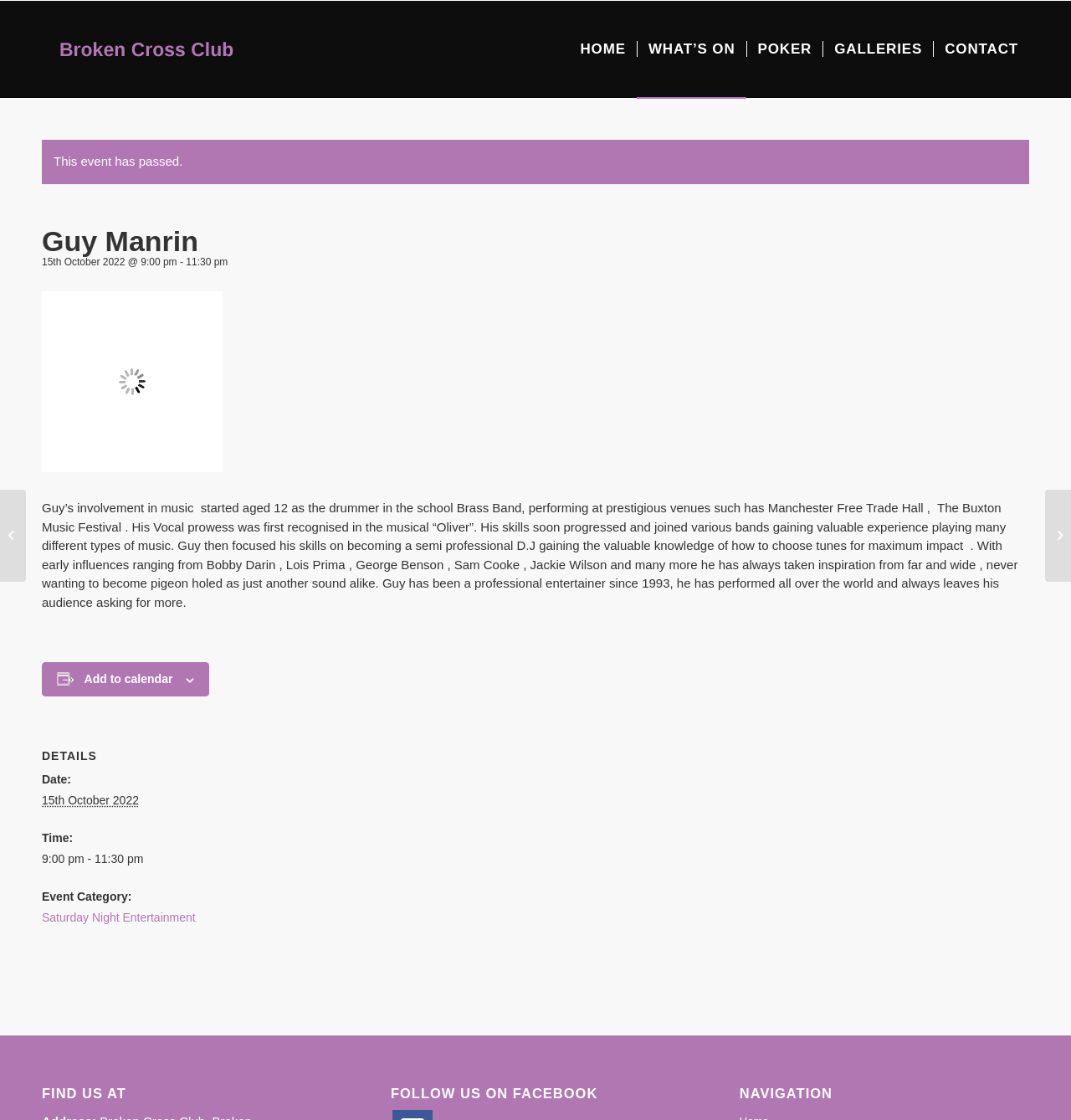Reply to the question with a brief word or phrase: What is the event category?

Saturday Night Entertainment